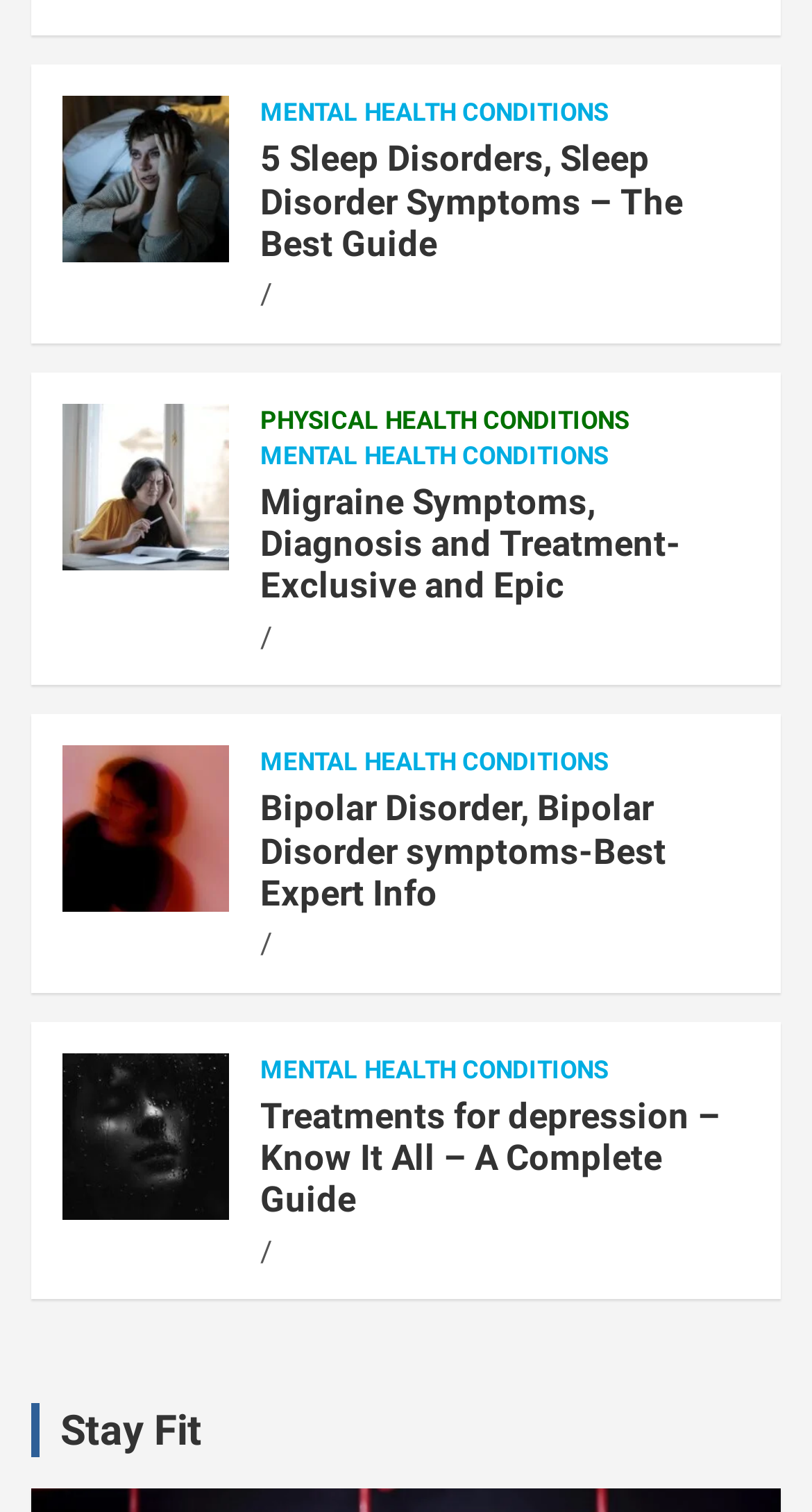Kindly determine the bounding box coordinates for the area that needs to be clicked to execute this instruction: "Click on MENTAL HEALTH CONDITIONS".

[0.321, 0.064, 0.749, 0.087]